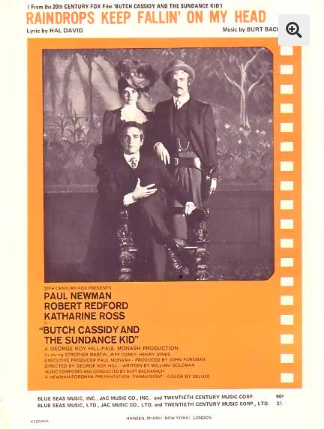Present a detailed portrayal of the image.

The image displays the sheet music cover for "Raindrops Keep Fallin' On My Head," a song featured in the 20th Century Fox film "Butch Cassidy and the Sundance Kid." The cover prominently features actor Paul Newman along with his co-stars, Robert Redford and Katharine Ross. The title of the song is highlighted in bold, stylized lettering, capturing the essence of the film's era. Below the title, the names of the artists and the song's credits—lyrics by Hal David and music by Burt Bacharach—are elegantly presented. The vibrant colors and vintage design reflect the classic Hollywood aesthetic, emphasizing its nostalgic value. The publication details indicate that the sheet music is published by Blue Seas Music, Inc., suggesting its authenticity and connection to the film's significant cultural impact.